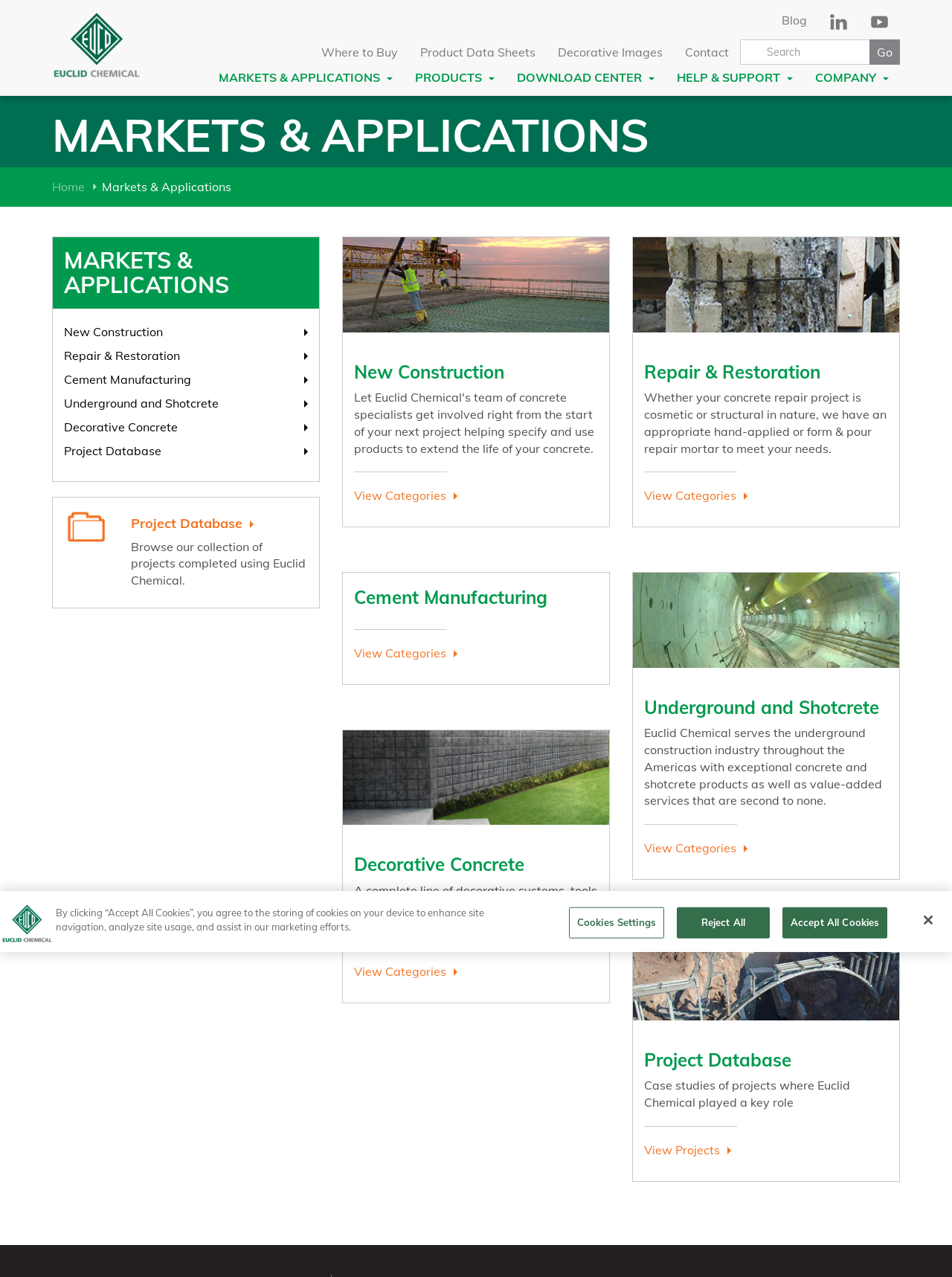Use the details in the image to answer the question thoroughly: 
How many main categories are there in the Markets & Applications section?

I counted the number of links under the 'MARKETS & APPLICATIONS' heading and found 6 categories: New Construction, Repair & Restoration, Cement Manufacturing, Underground and Shotcrete, Decorative Concrete, and Project Database.